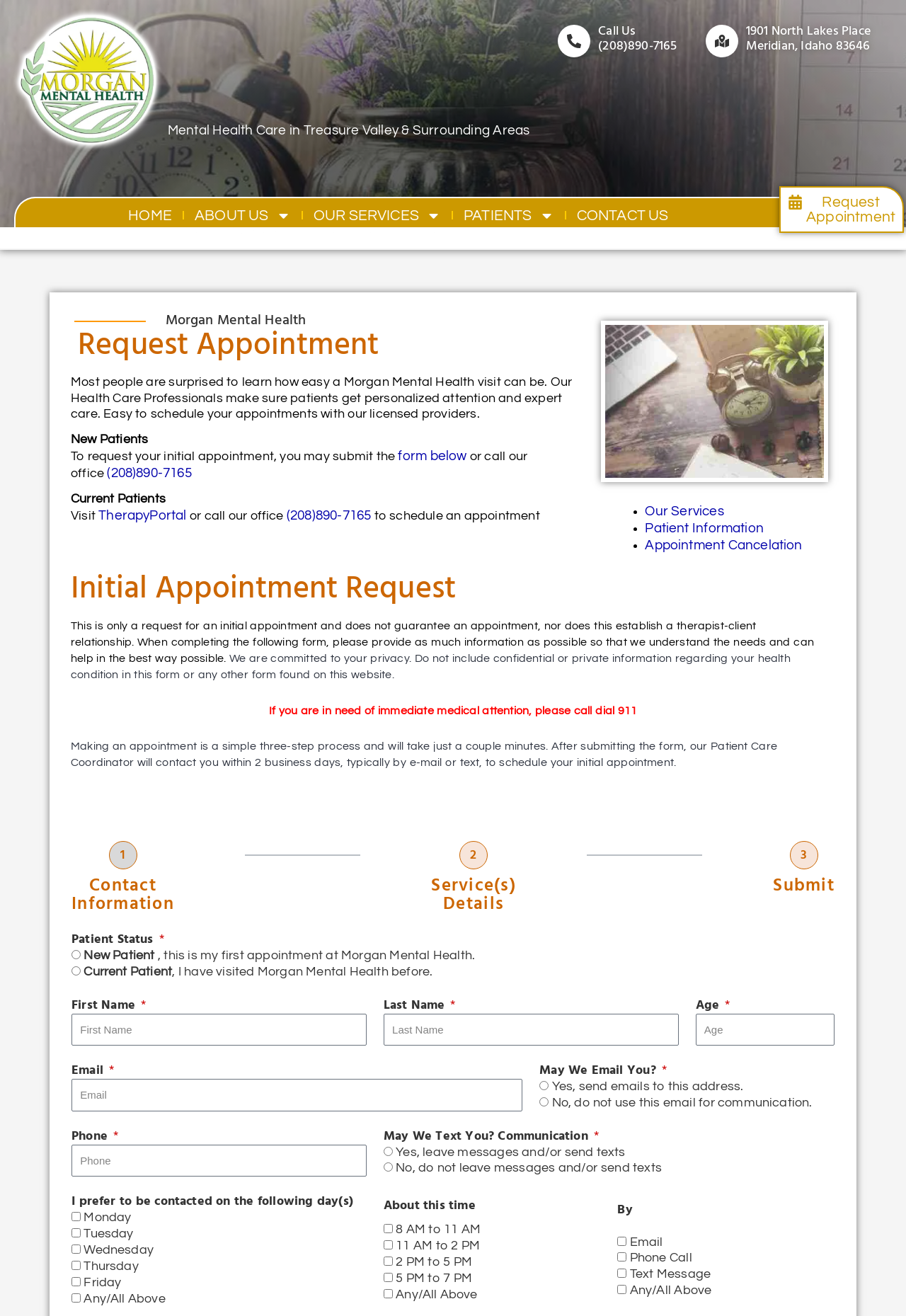What is the purpose of the 'Initial Appointment Request' form?
Answer the question in as much detail as possible.

The 'Initial Appointment Request' form is used to request an initial appointment with Morgan Mental Health Care. This form is located near the bottom of the page and asks for contact information, service details, and other relevant information to schedule an appointment.